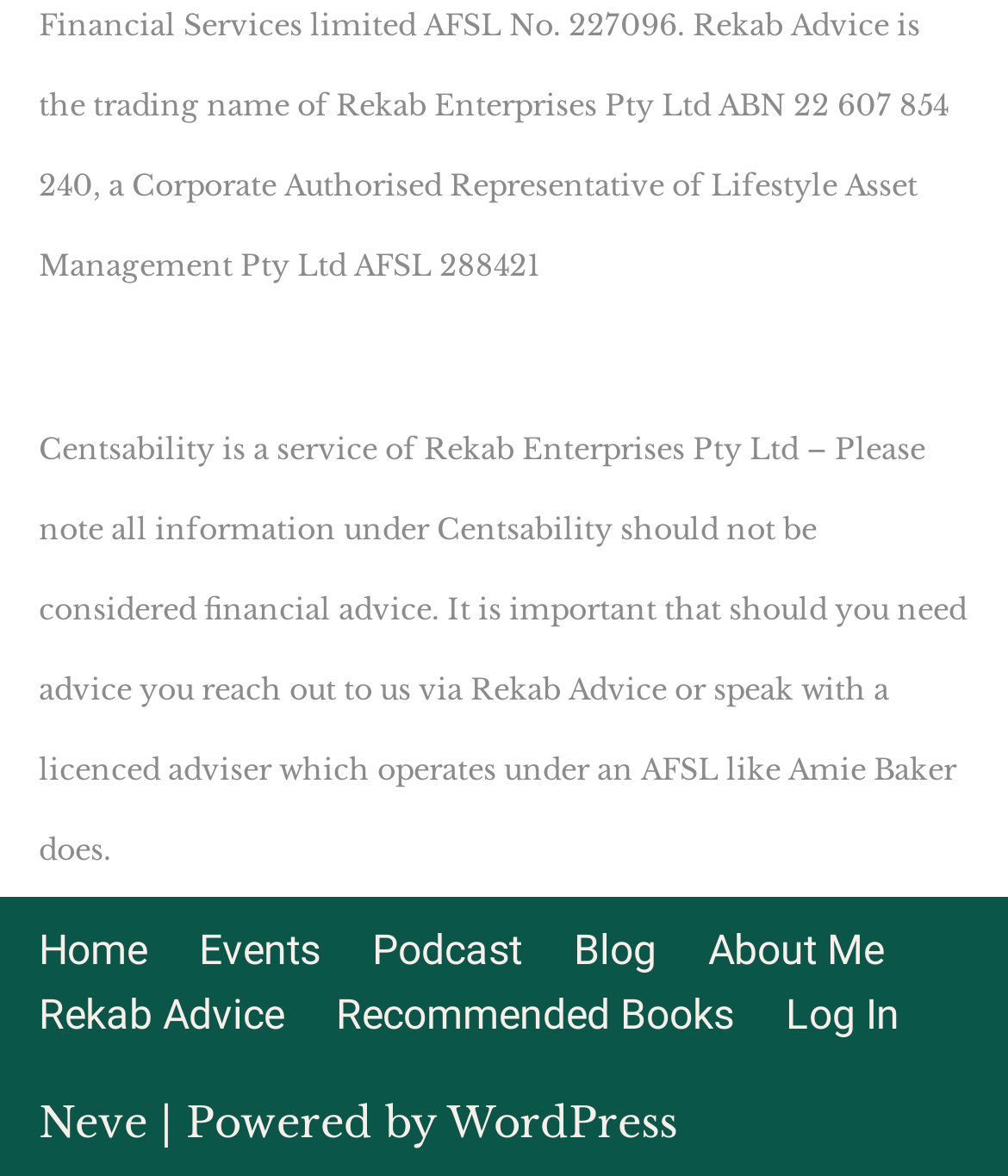Given the element description "Recommended Books" in the screenshot, predict the bounding box coordinates of that UI element.

[0.333, 0.836, 0.728, 0.892]